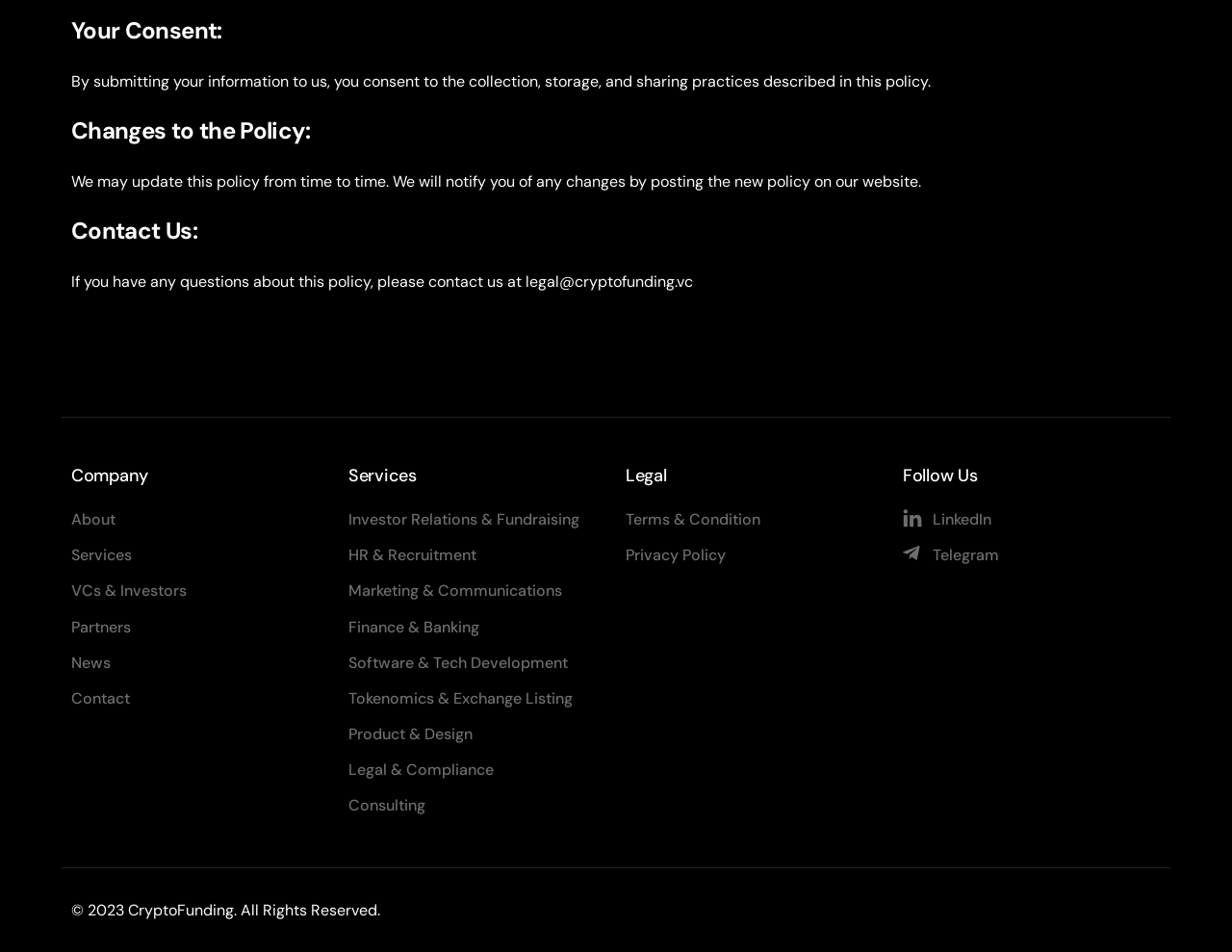Indicate the bounding box coordinates of the clickable region to achieve the following instruction: "View Terms & Condition."

[0.508, 0.532, 0.717, 0.559]